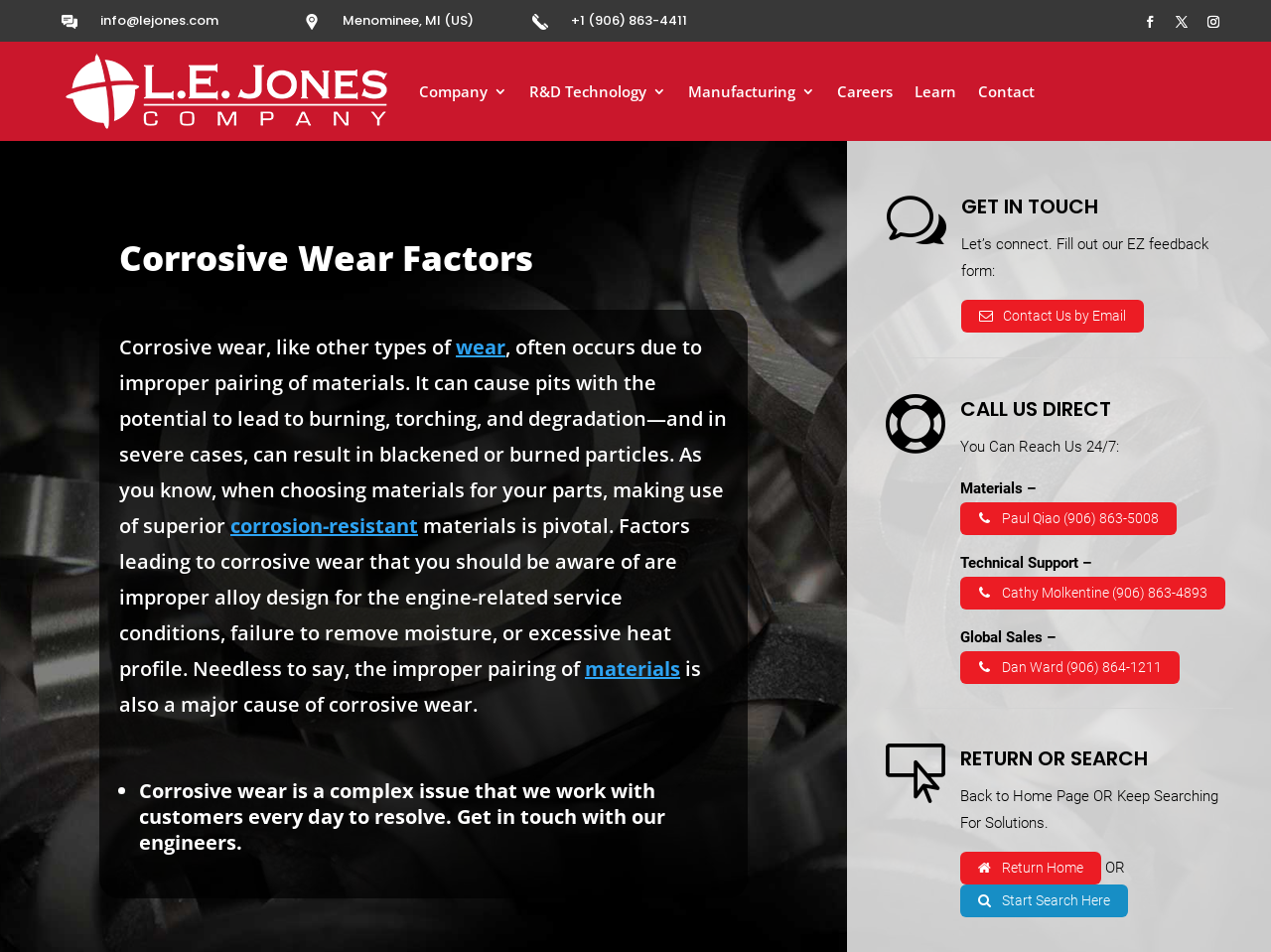Can you extract the primary headline text from the webpage?

Corrosive Wear Factors